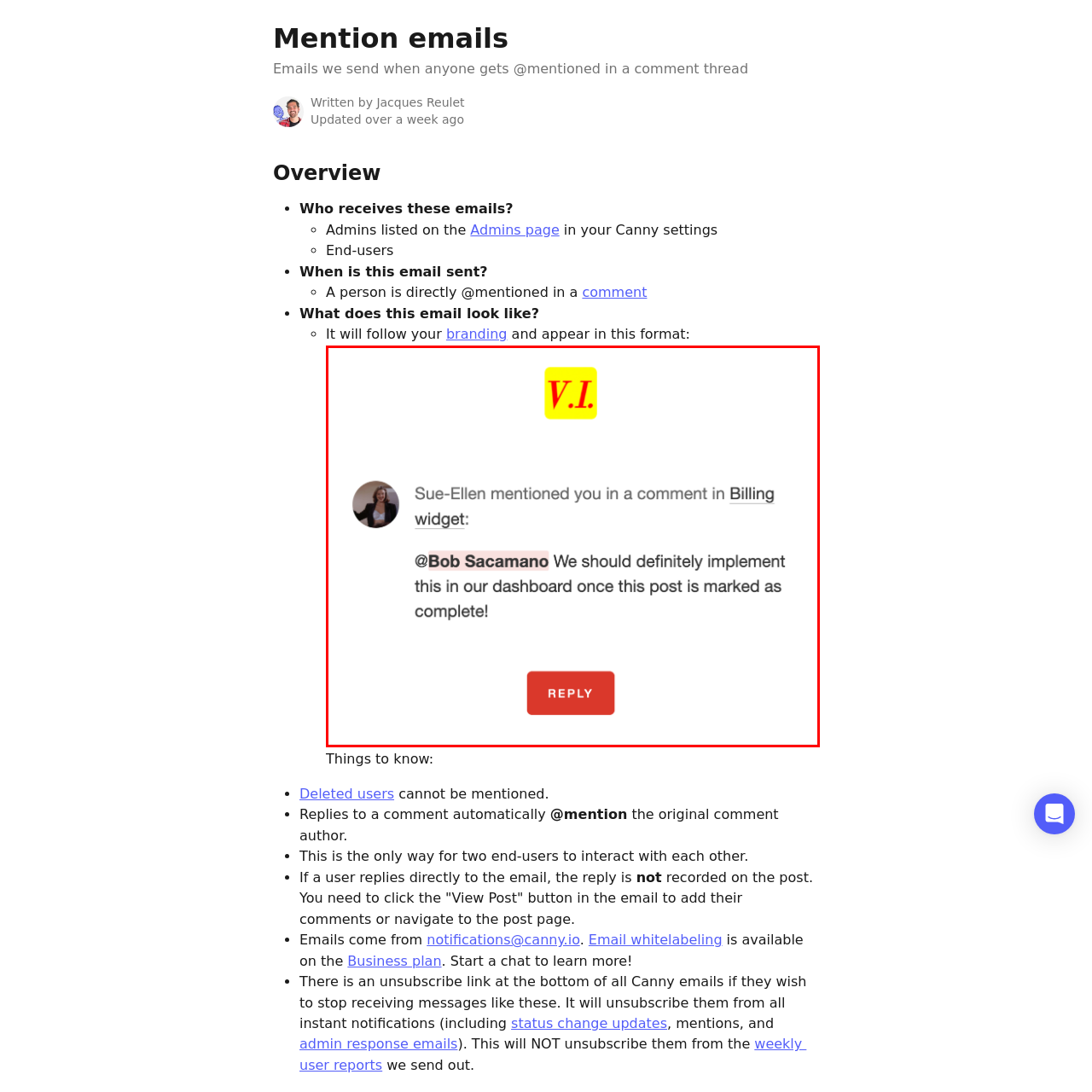Examine the image within the red box and give a concise answer to this question using a single word or short phrase: 
What is the purpose of the red 'REPLY' button?

To engage further